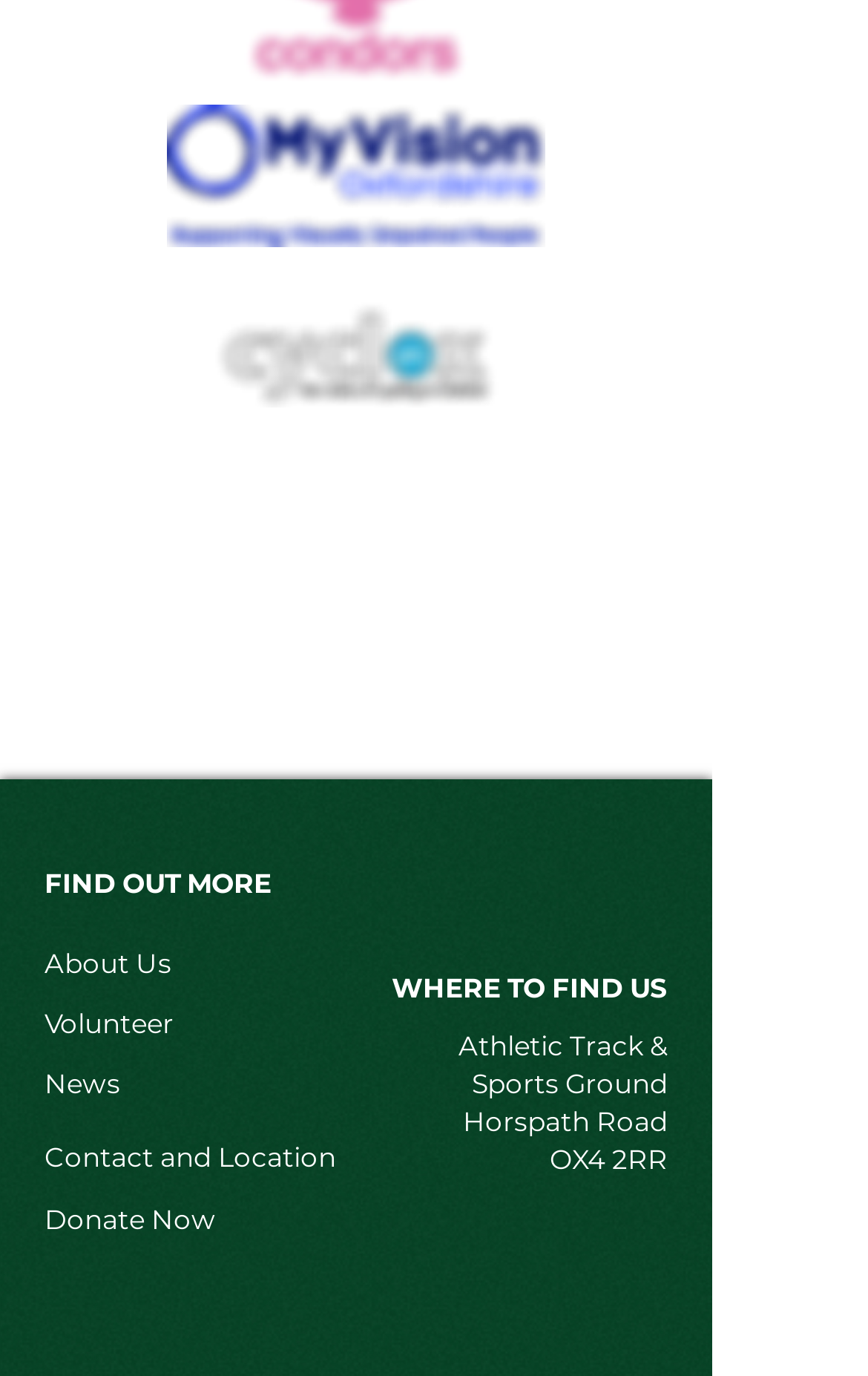How many social media links are available?
Please respond to the question thoroughly and include all relevant details.

The social media links can be found in the list element labeled 'Social Bar'. There are two link elements within this list, one for Instagram and one for Facebook.